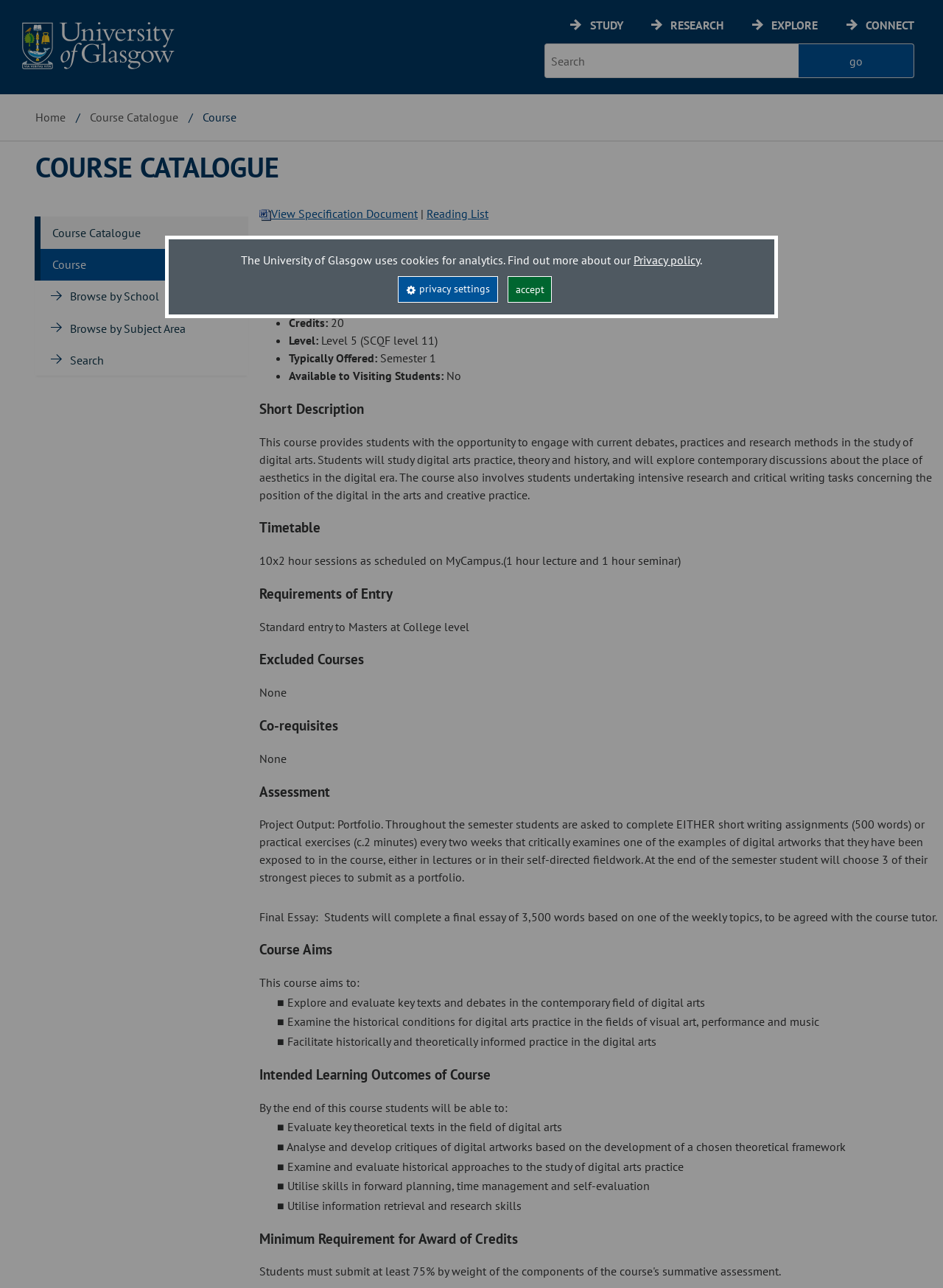Could you locate the bounding box coordinates for the section that should be clicked to accomplish this task: "Click on 'Start a Business in New York'".

None